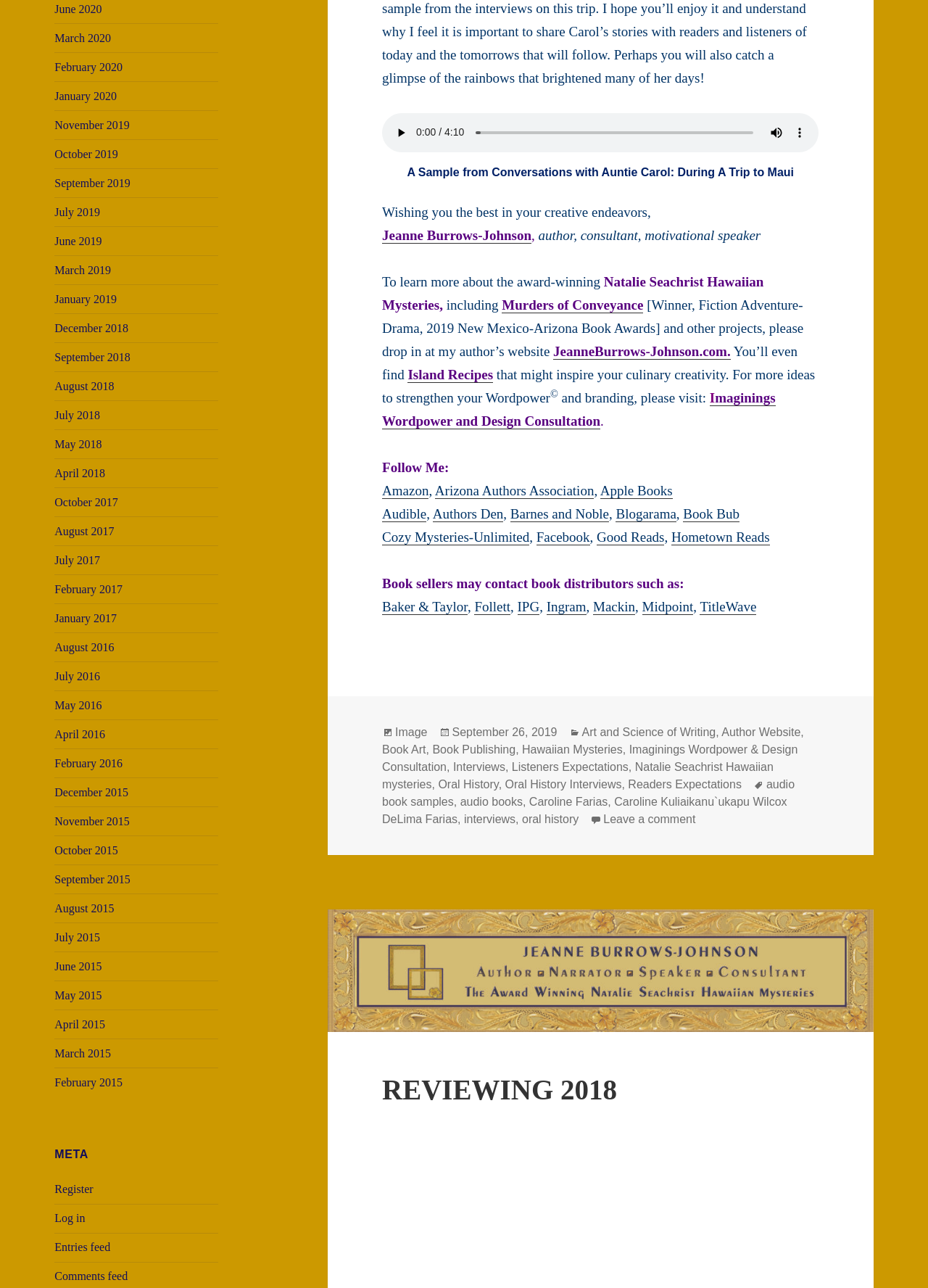Can you find the bounding box coordinates of the area I should click to execute the following instruction: "Visit the author's website"?

[0.596, 0.267, 0.784, 0.279]